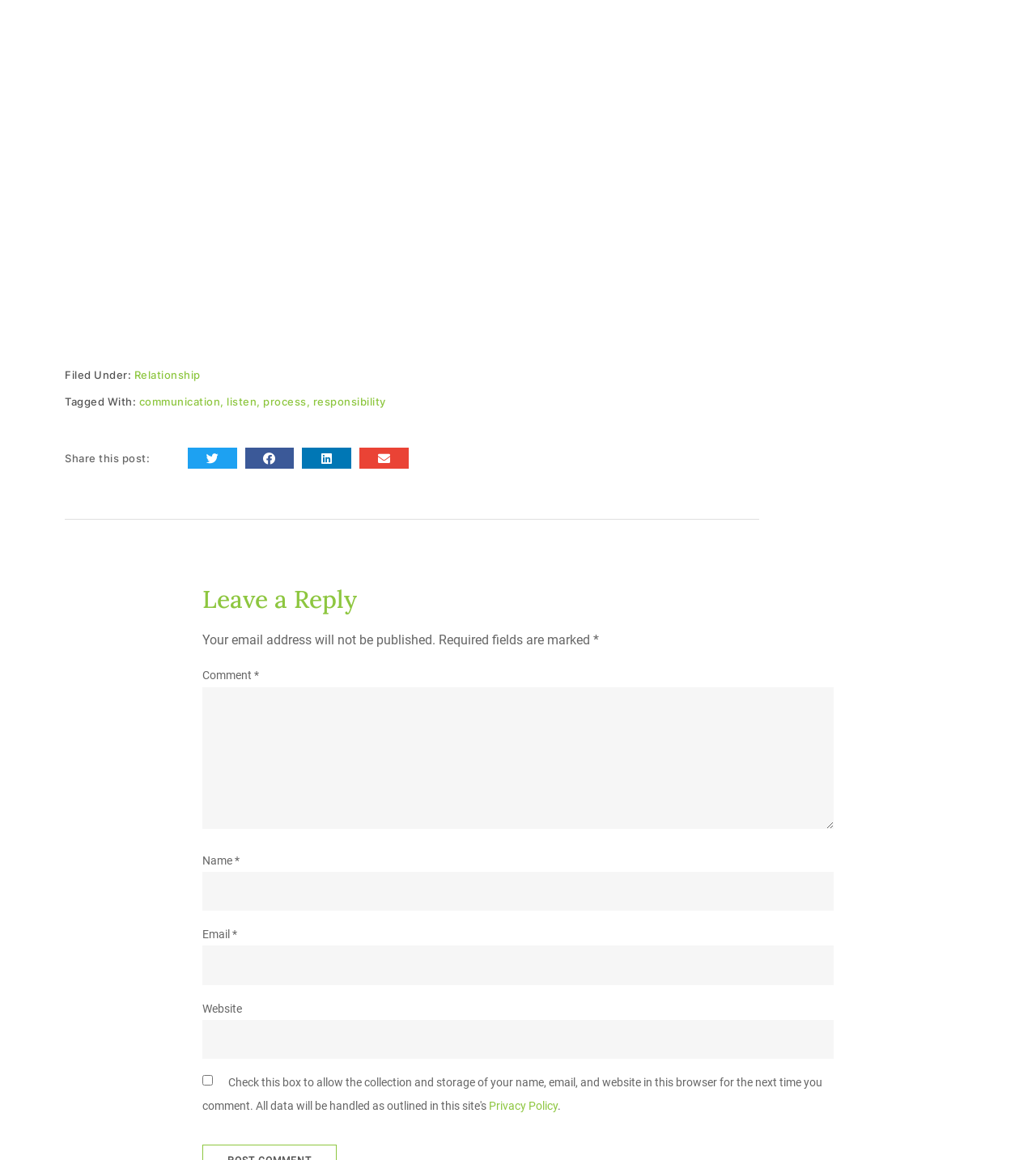Please find the bounding box coordinates (top-left x, top-left y, bottom-right x, bottom-right y) in the screenshot for the UI element described as follows: Privacy Policy

[0.472, 0.948, 0.538, 0.959]